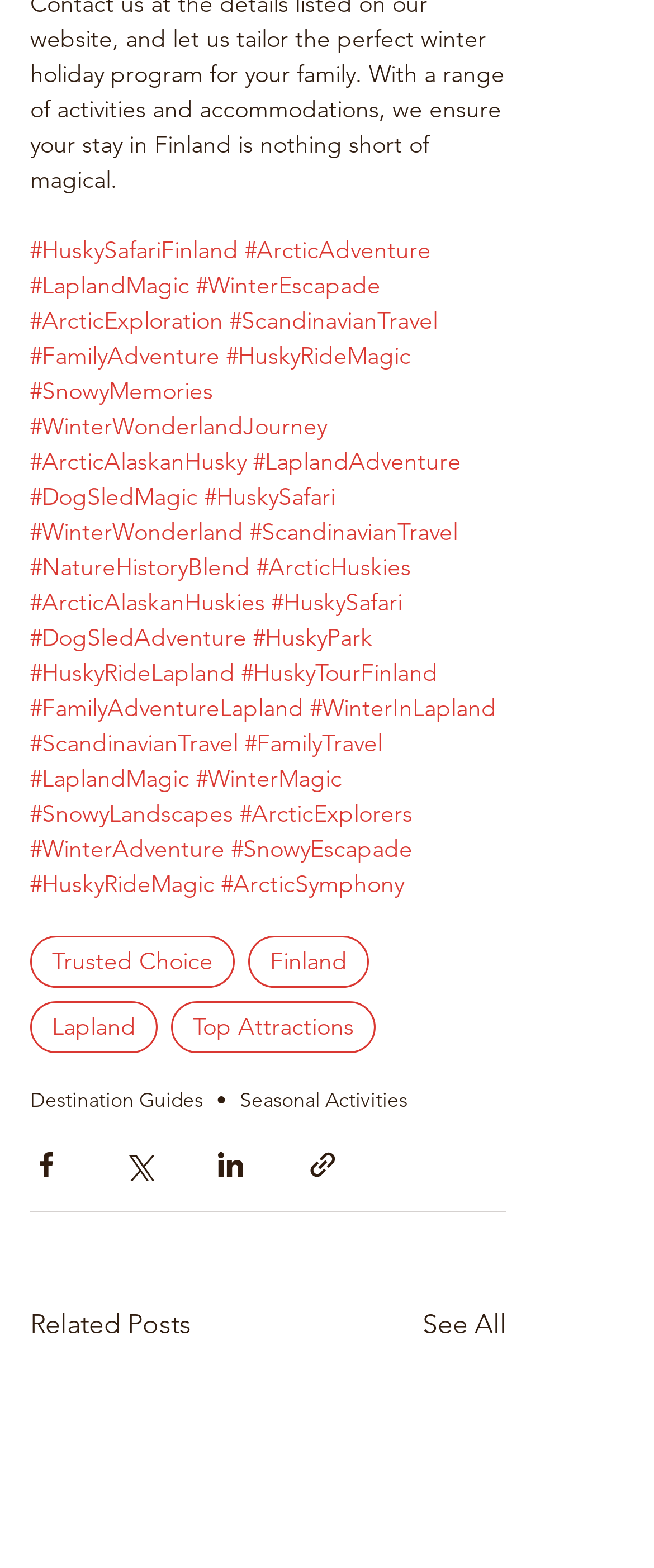Provide the bounding box coordinates for the UI element that is described by this text: "See All". The coordinates should be in the form of four float numbers between 0 and 1: [left, top, right, bottom].

[0.646, 0.832, 0.774, 0.858]